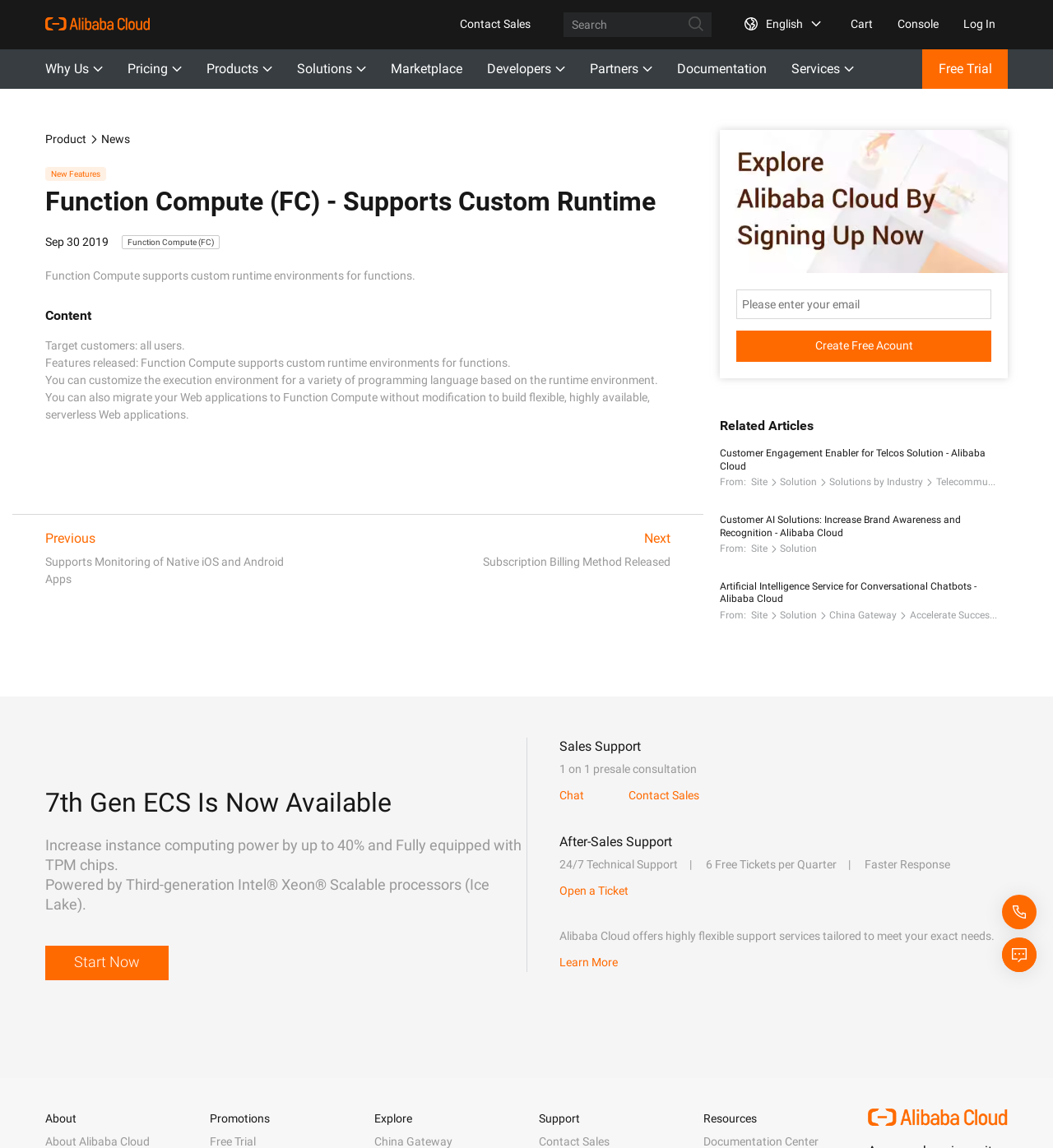Specify the bounding box coordinates of the area to click in order to execute this command: 'Click on 'Free Trial''. The coordinates should consist of four float numbers ranging from 0 to 1, and should be formatted as [left, top, right, bottom].

[0.876, 0.043, 0.957, 0.077]